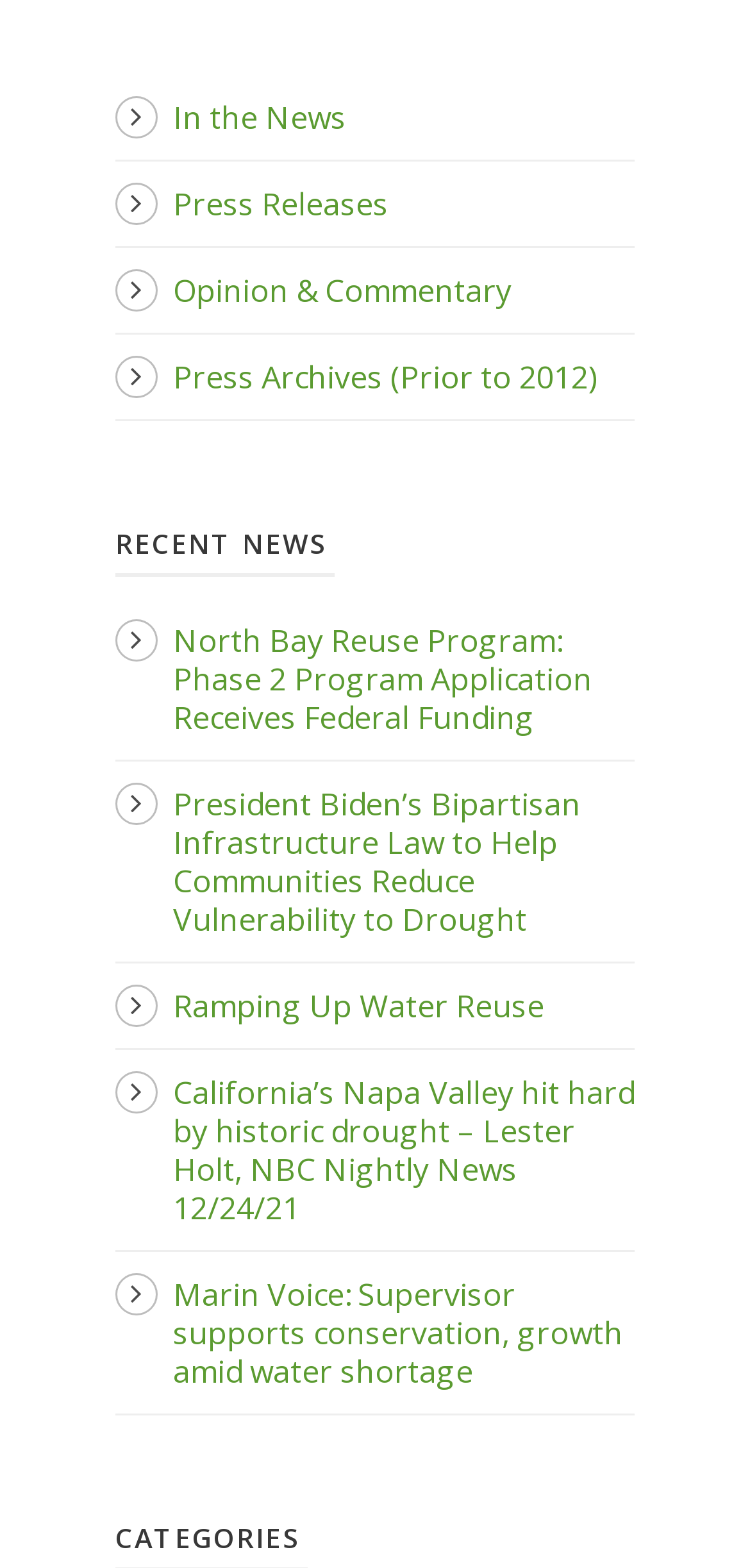Please give a concise answer to this question using a single word or phrase: 
How many news articles are listed under 'RECENT NEWS'?

5